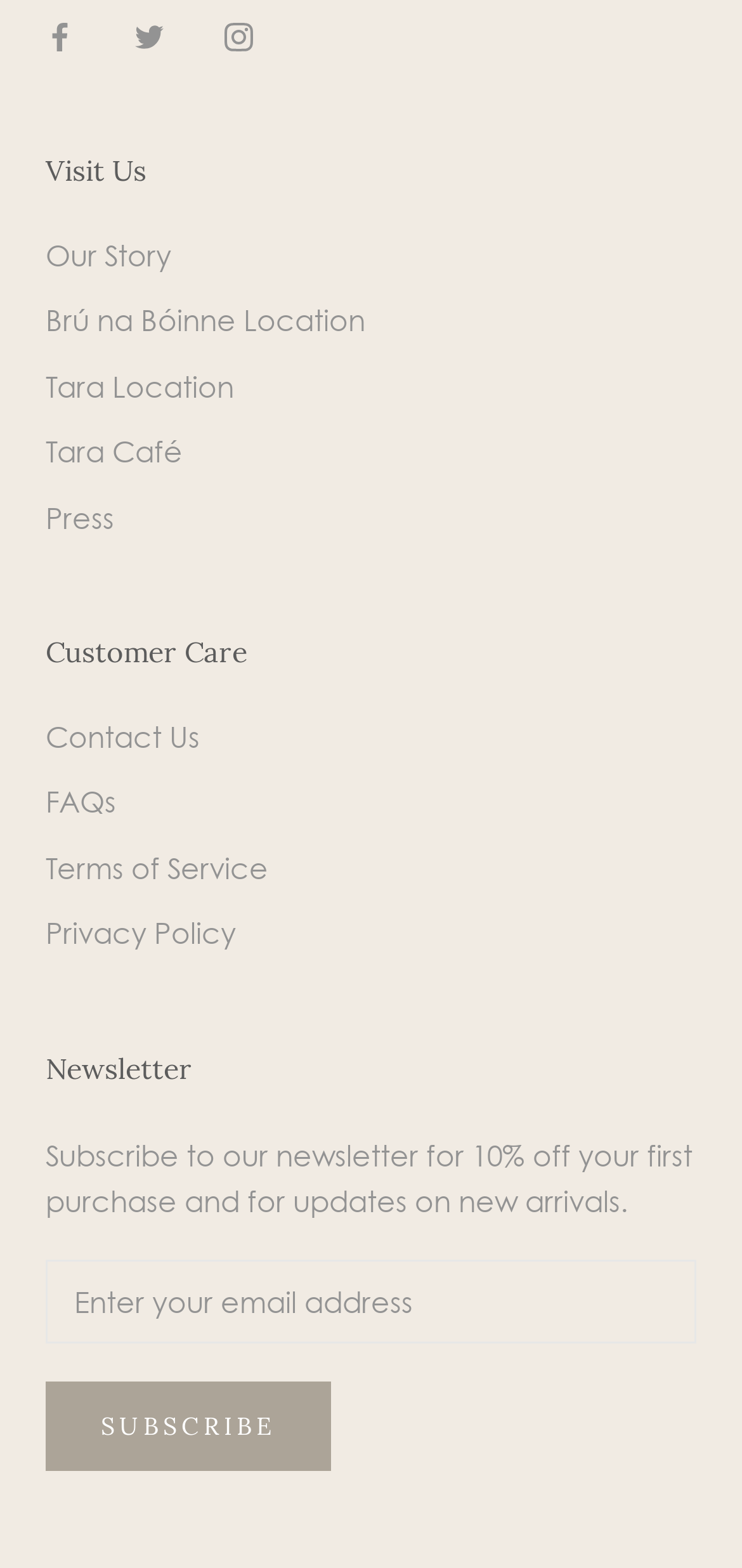What is the purpose of the textbox?
Look at the image and respond with a one-word or short phrase answer.

Enter email address